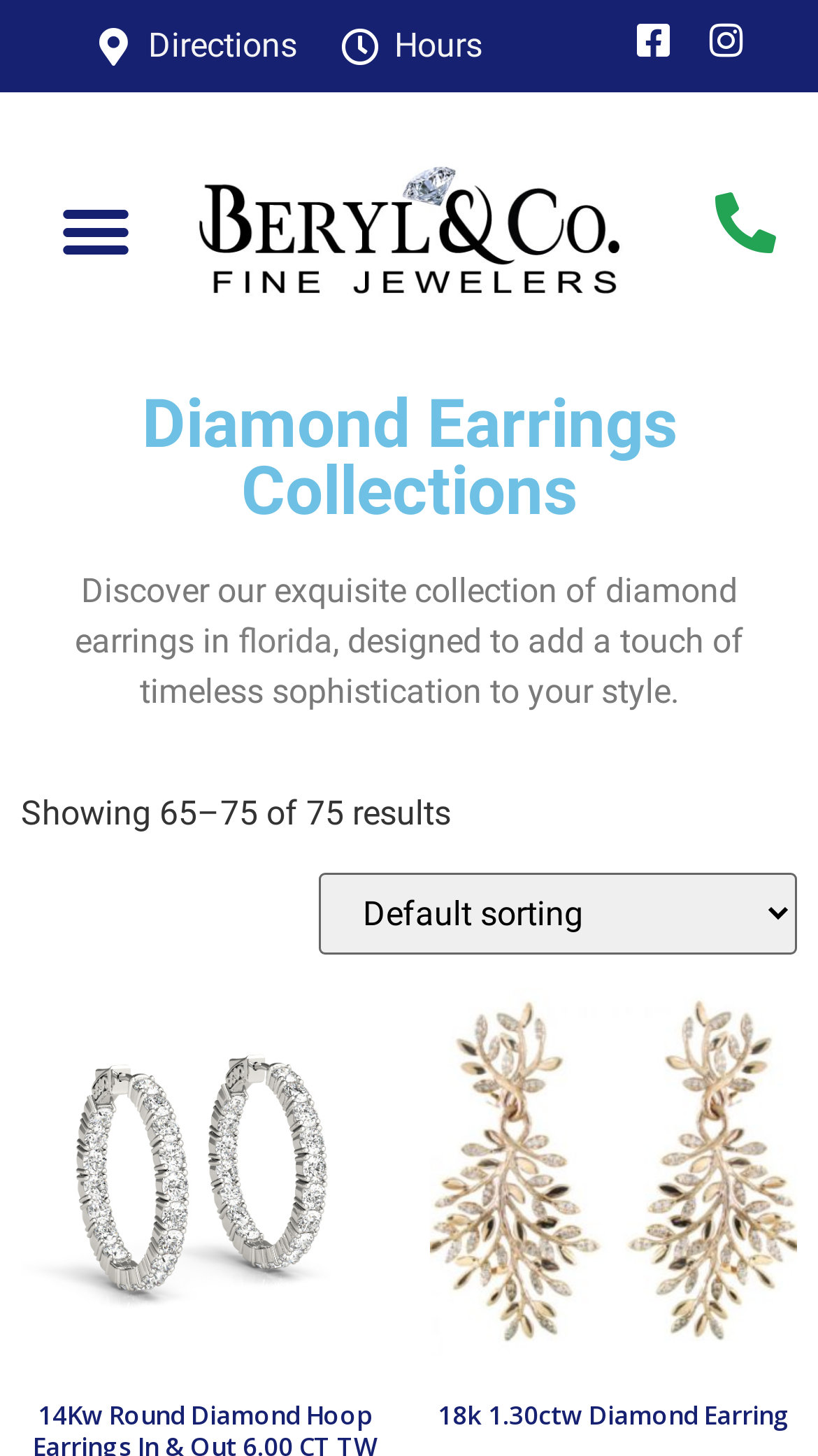Produce a meticulous description of the webpage.

The webpage is about luxury diamond earrings, specifically showcasing a collection of diamond earrings in Florida. At the top left, there are four links: "Directions", "Hours", and two empty links. Next to these links, there is a "Menu Toggle" button. 

Below the top links, there is a prominent link with an accompanying image, describing a jewelry store that offers custom engagement rings and jewelry repair services. 

Further down, a heading "Diamond Earrings Collections" is centered at the top of the main content area. Below this heading, a paragraph of text describes the diamond earrings collection, mentioning that they are designed to add a touch of timeless sophistication to one's style. The text also highlights that the earrings are in Florida, with a link on the word "Florida". 

Underneath the descriptive text, there is a message indicating that 65-75 out of 75 results are being shown. To the right of this message, there is a "Shop order" combobox that allows users to sort the results.